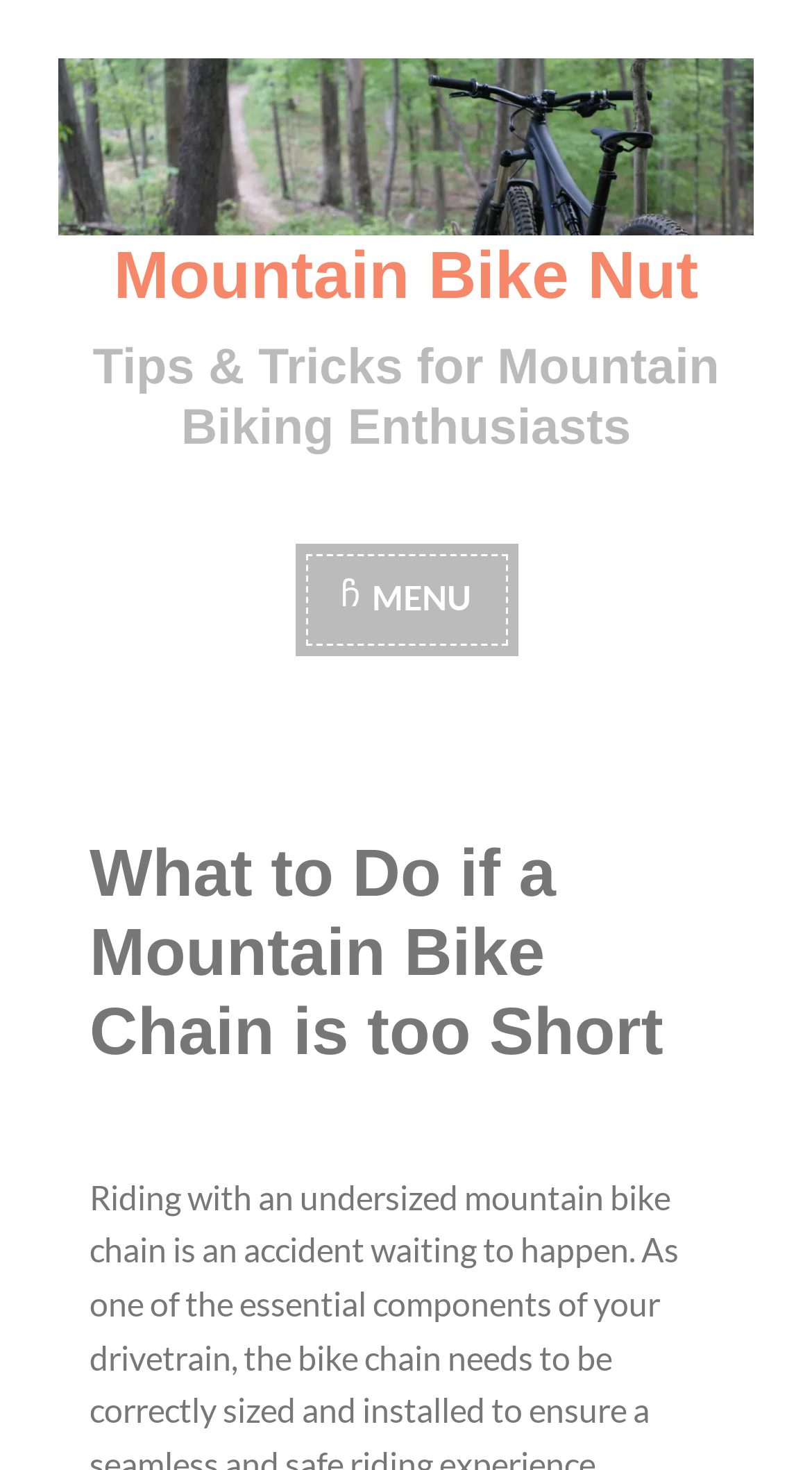What is the topic of the main content on the webpage?
Carefully analyze the image and provide a thorough answer to the question.

I analyzed the heading 'What to Do if a Mountain Bike Chain is too Short' which is located in the main content area of the webpage, indicating that the topic of the main content is related to mountain bike chain.